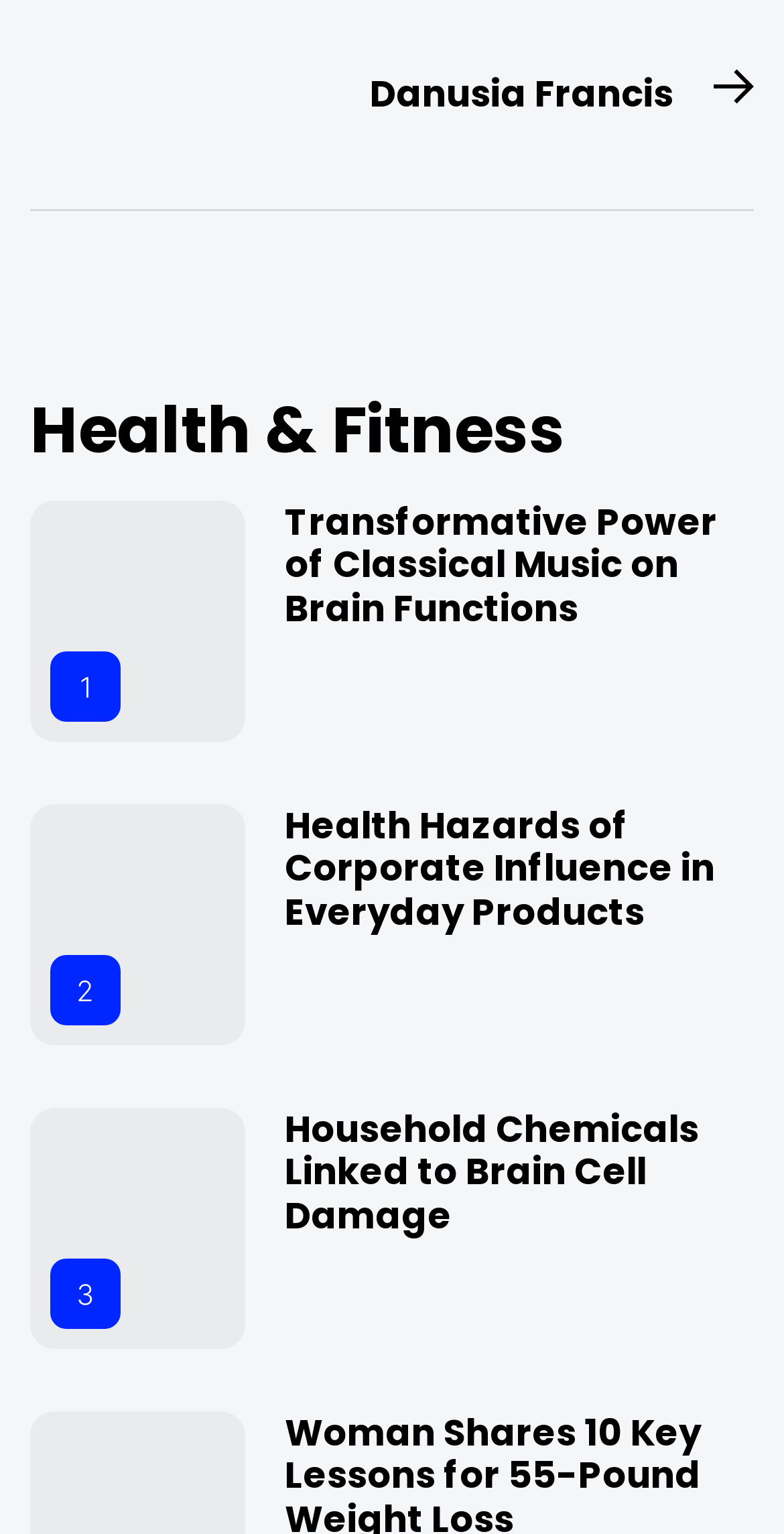Locate the bounding box coordinates of the UI element described by: "parent_node: 3". Provide the coordinates as four float numbers between 0 and 1, formatted as [left, top, right, bottom].

[0.038, 0.722, 0.312, 0.879]